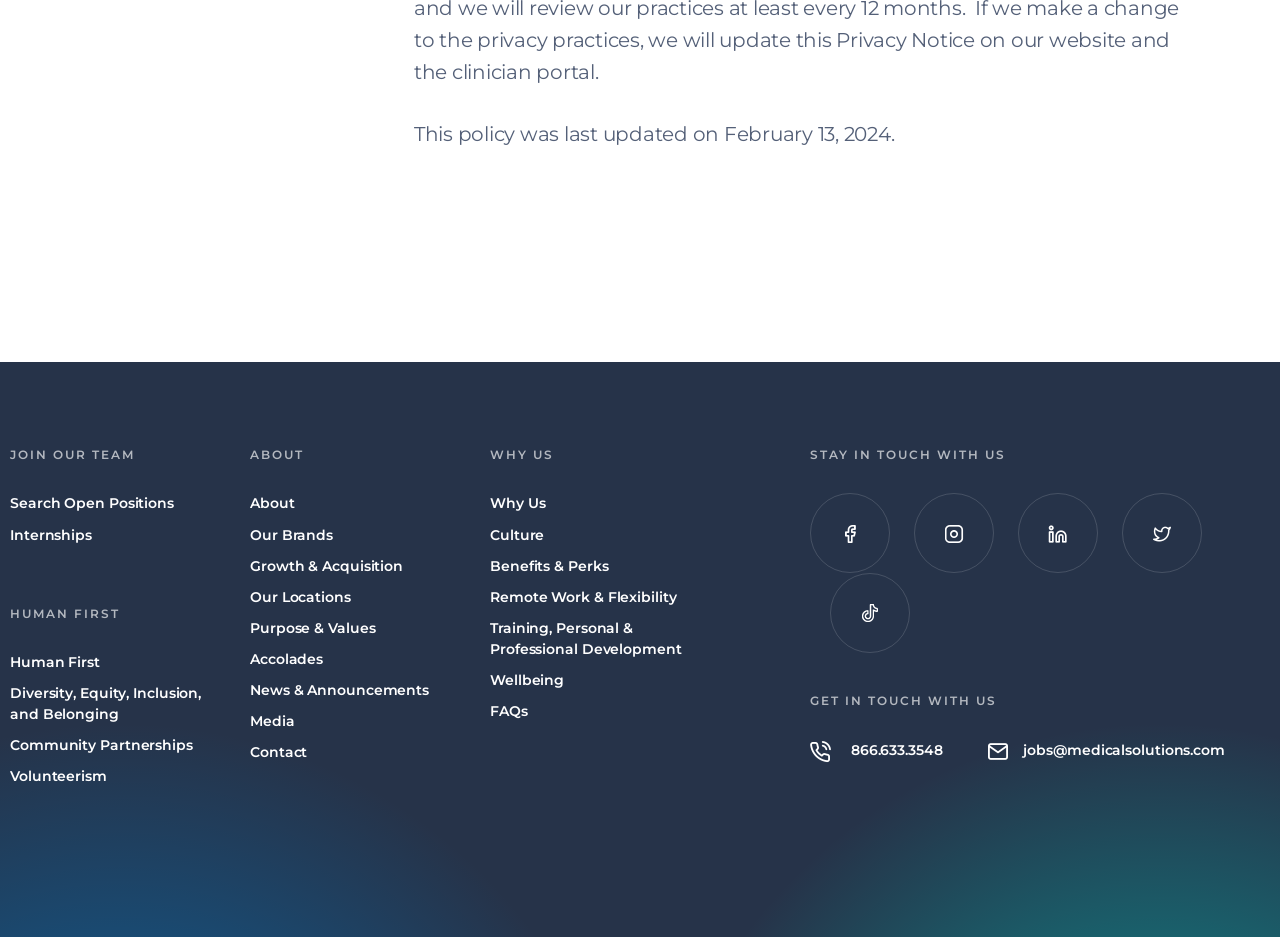What social media platforms can you find on the webpage?
Answer the question with a thorough and detailed explanation.

The social media platforms can be found at the bottom of the webpage, under the 'STAY IN TOUCH WITH US' section, which includes icons and links to facebook, instagram, youtube, and twitter.